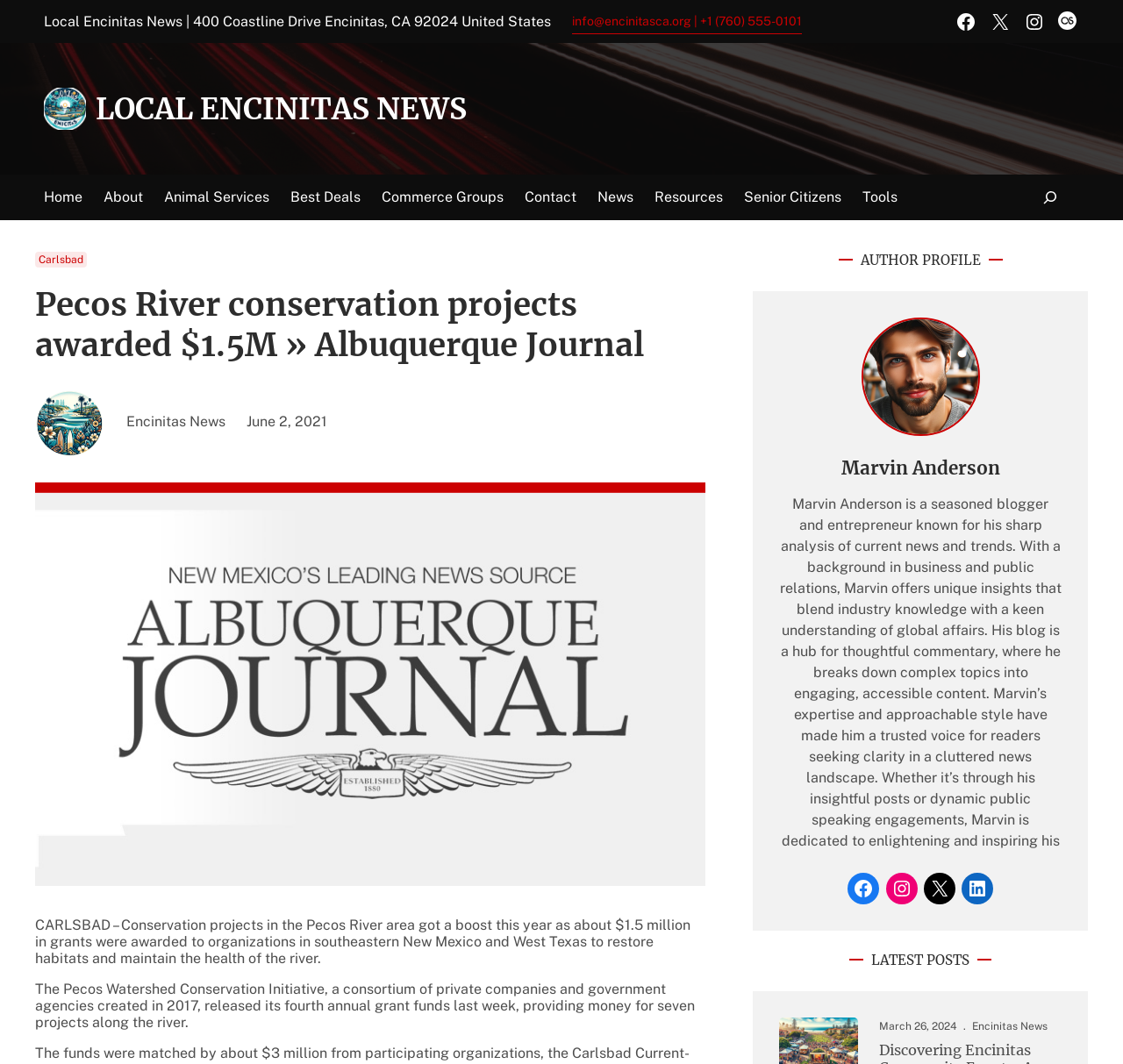Find the coordinates for the bounding box of the element with this description: "info@encinitasca.org | +1 (760) 555-0101".

[0.509, 0.008, 0.714, 0.032]